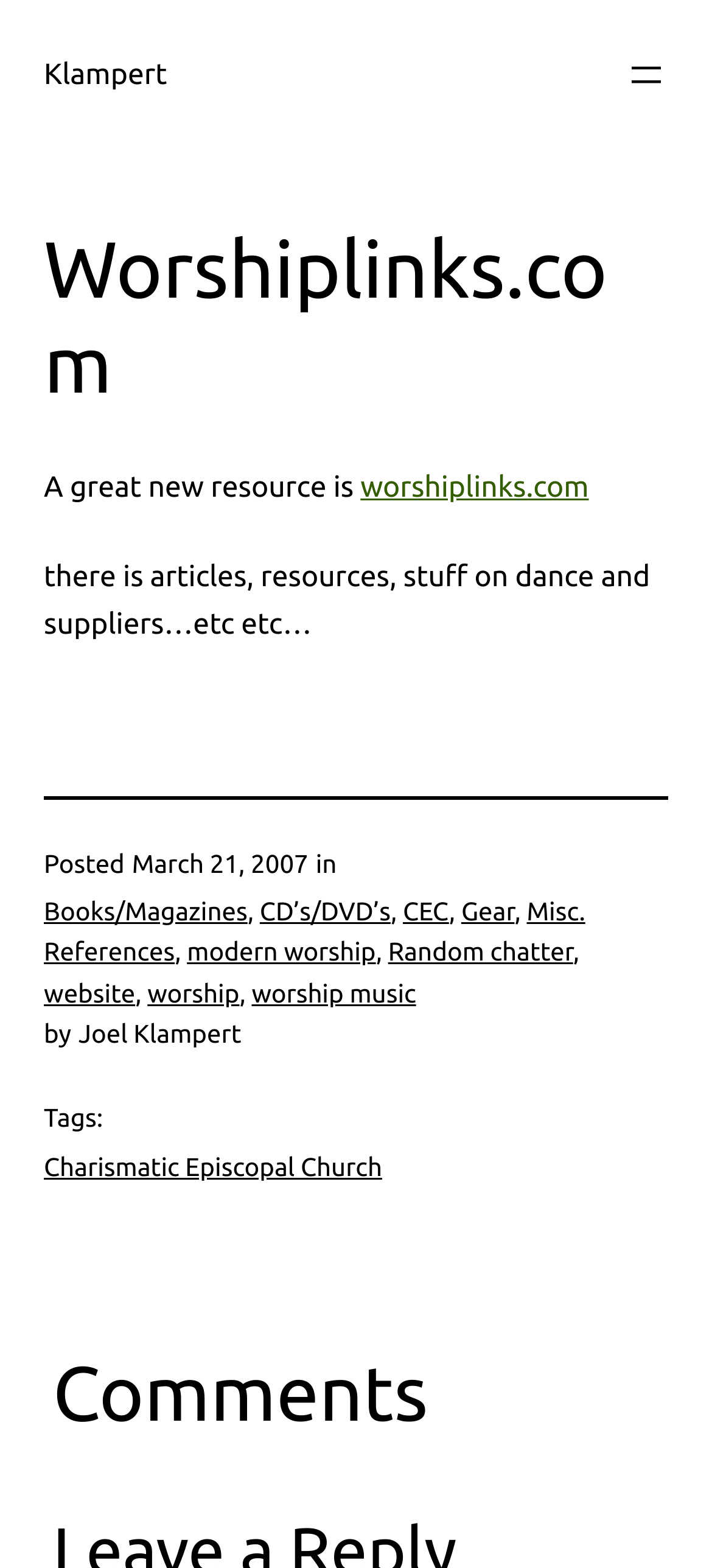Please provide a detailed answer to the question below based on the screenshot: 
How many categories are listed?

I counted the number of links under the text 'Posted in', which are 'Books/Magazines', 'CD’s/DVD’s', 'CEC', 'Gear', 'Misc. References', 'modern worship', and 'website'.